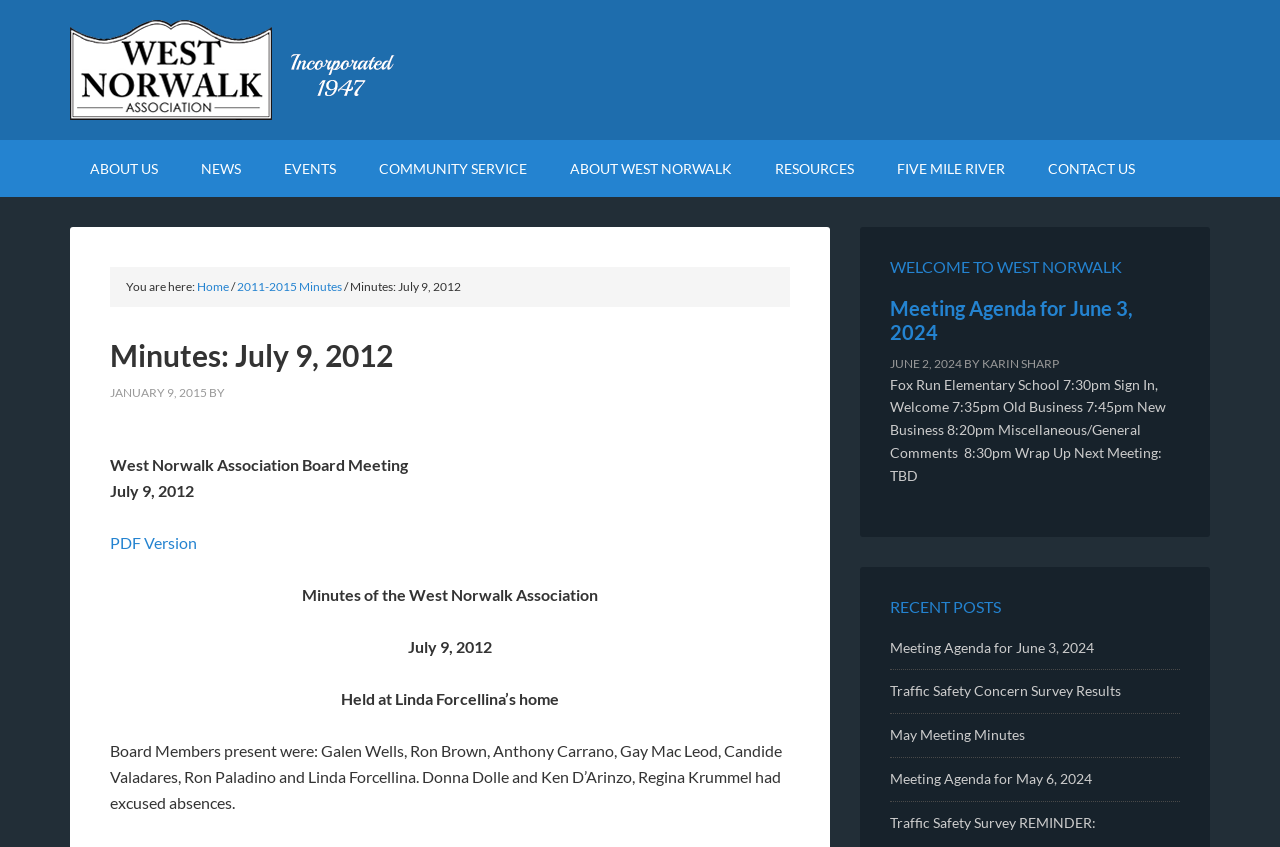Locate the bounding box coordinates of the area that needs to be clicked to fulfill the following instruction: "View PDF Version". The coordinates should be in the format of four float numbers between 0 and 1, namely [left, top, right, bottom].

[0.086, 0.629, 0.154, 0.652]